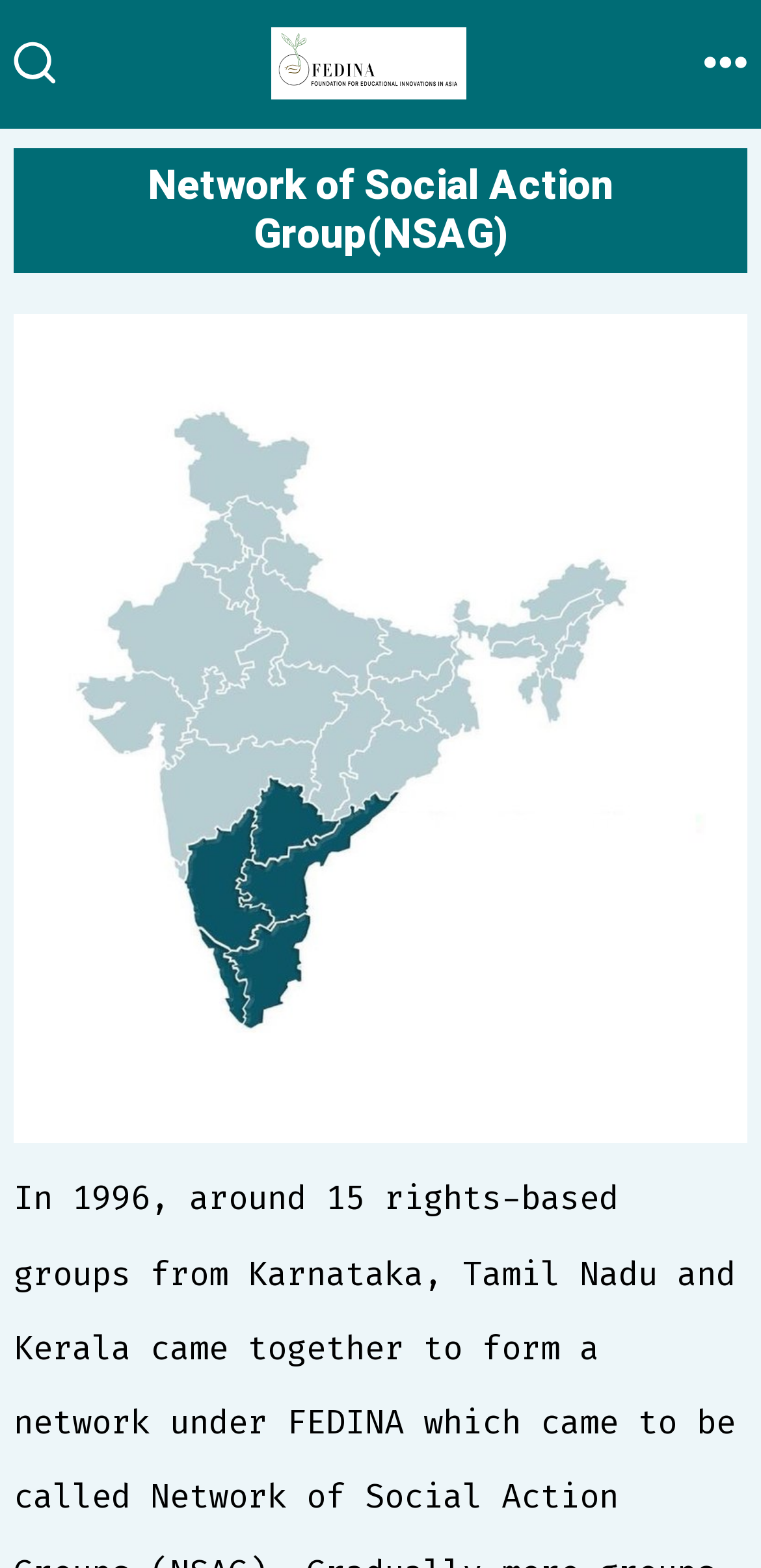Using the provided description alt="FEDINA", find the bounding box coordinates for the UI element. Provide the coordinates in (top-left x, top-left y, bottom-right x, bottom-right y) format, ensuring all values are between 0 and 1.

[0.356, 0.018, 0.613, 0.064]